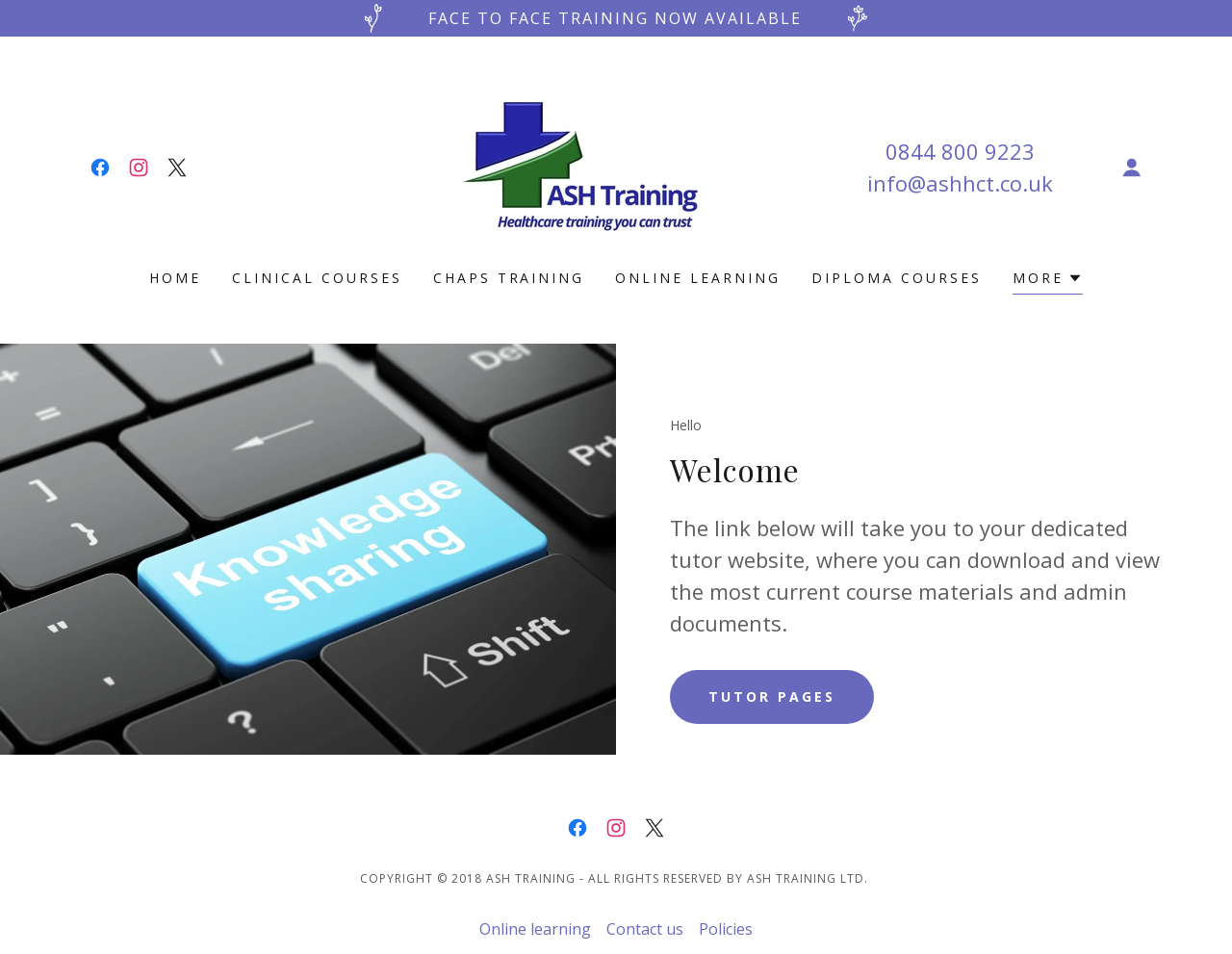Use one word or a short phrase to answer the question provided: 
What is the copyright information present at the bottom of the webpage?

2018 ASH TRAINING LTD